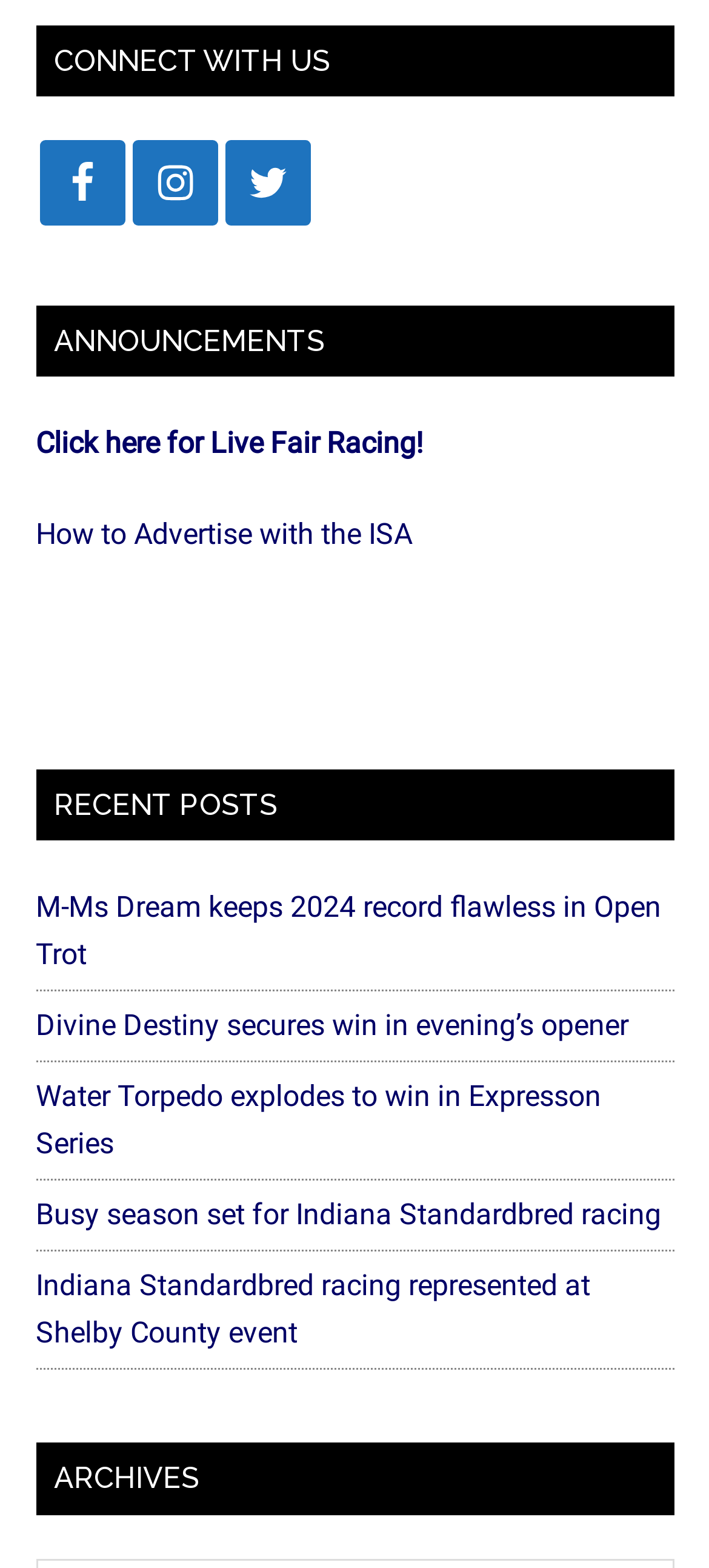How many recent posts are listed?
Provide a detailed answer to the question using information from the image.

The webpage lists five recent posts under the 'RECENT POSTS' heading, which are links to news articles about horse racing.